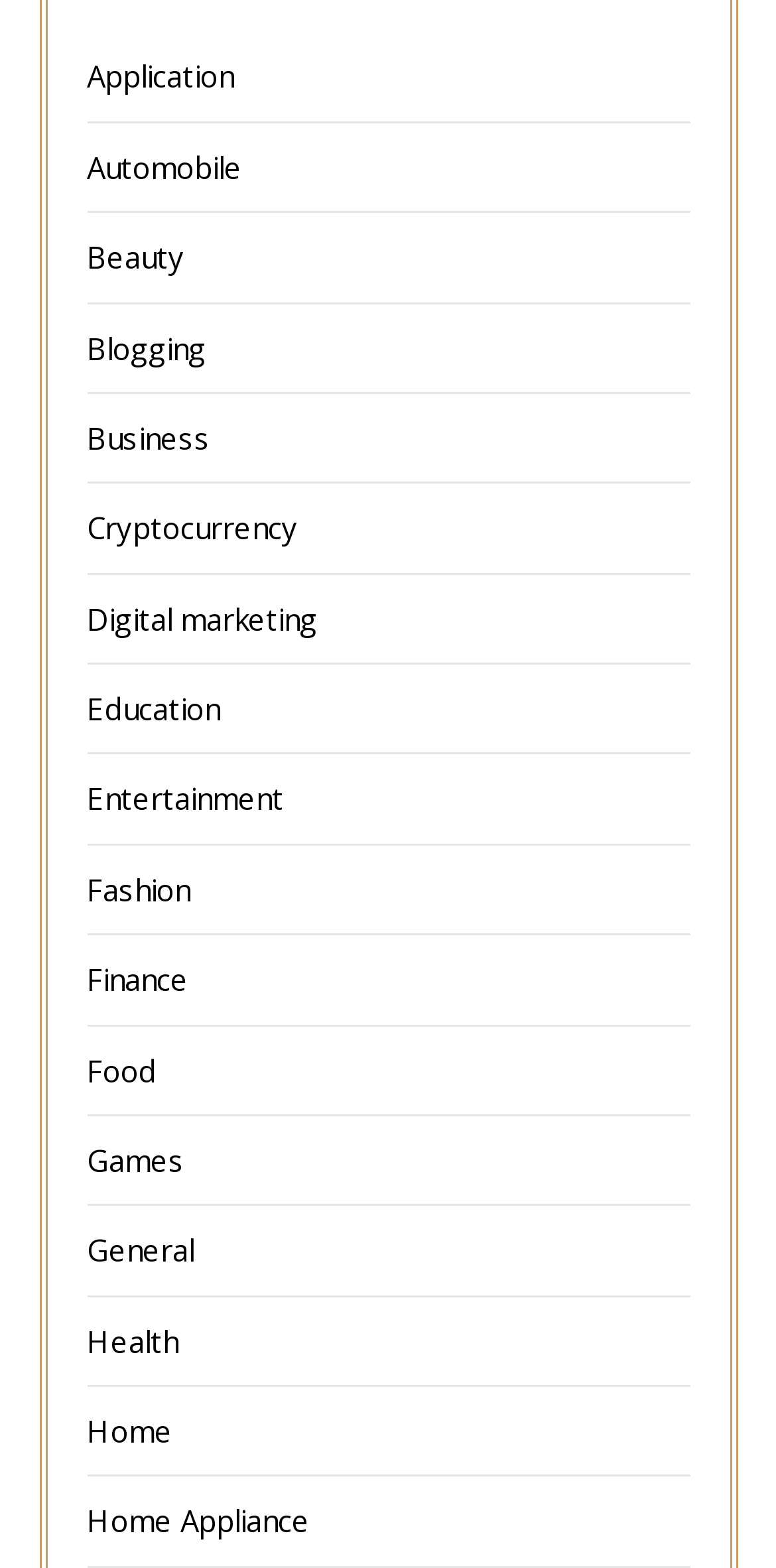Please identify the bounding box coordinates of the clickable region that I should interact with to perform the following instruction: "Load image into Gallery viewer". The coordinates should be expressed as four float numbers between 0 and 1, i.e., [left, top, right, bottom].

None